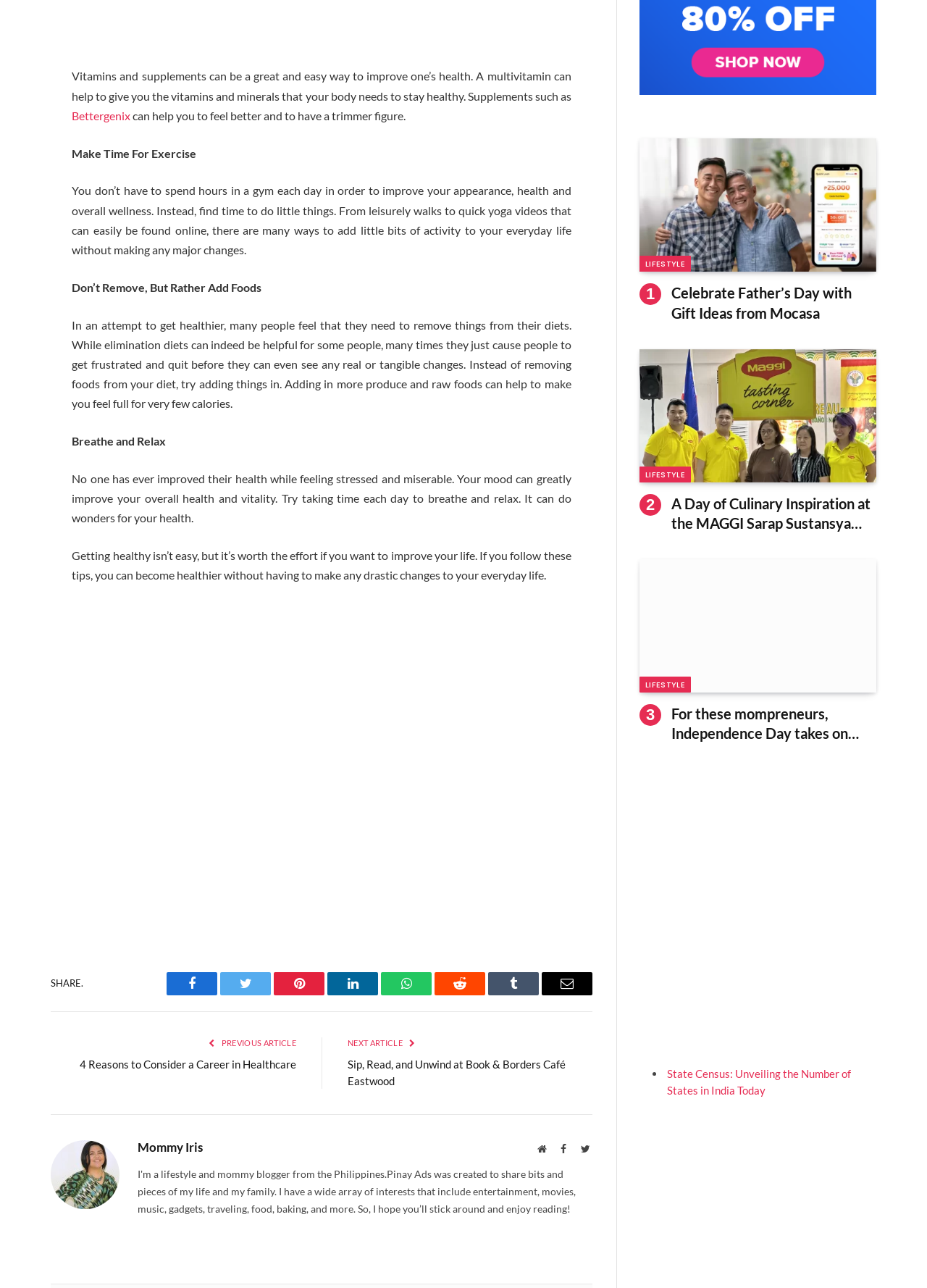Please specify the bounding box coordinates of the element that should be clicked to execute the given instruction: 'Click on the Facebook link to share the article'. Ensure the coordinates are four float numbers between 0 and 1, expressed as [left, top, right, bottom].

[0.18, 0.755, 0.234, 0.773]